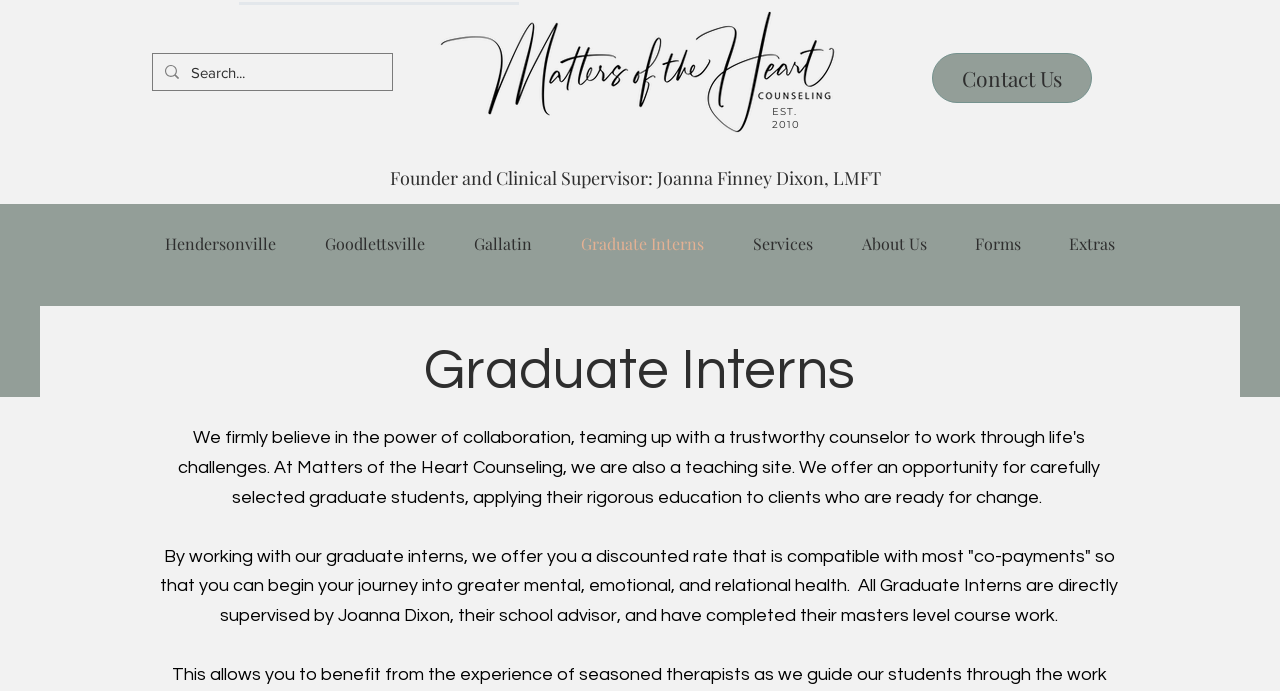Identify the bounding box coordinates of the clickable region required to complete the instruction: "search for something". The coordinates should be given as four float numbers within the range of 0 and 1, i.e., [left, top, right, bottom].

[0.149, 0.078, 0.273, 0.132]